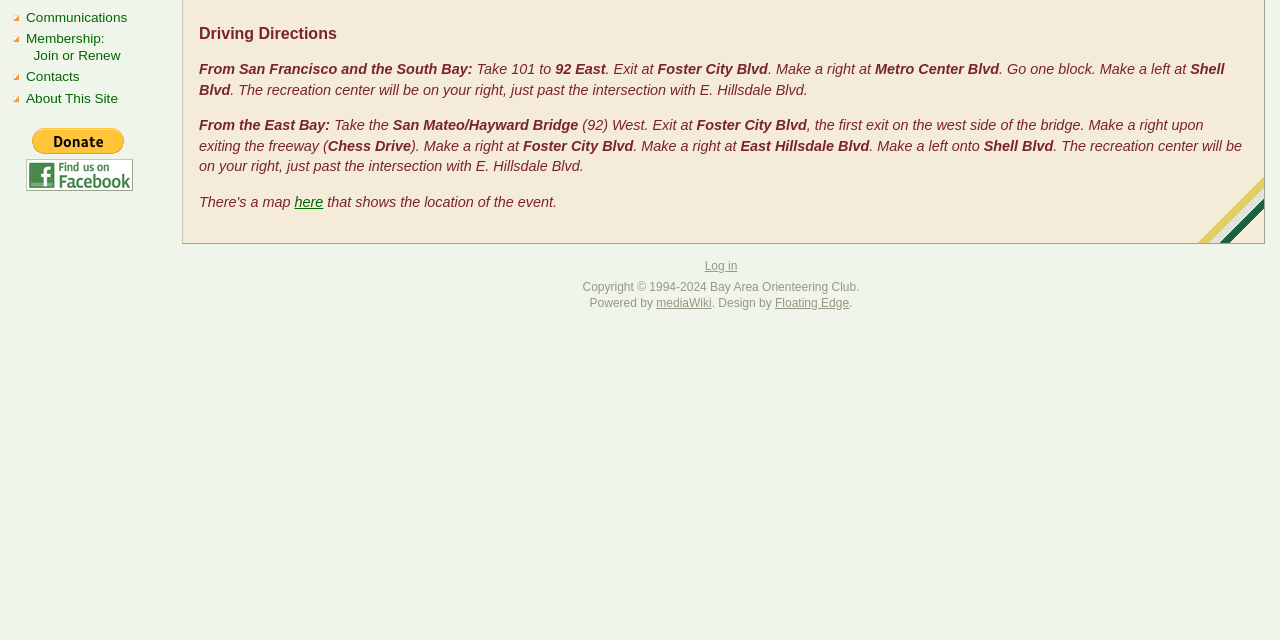Find the bounding box coordinates for the HTML element specified by: "title="Donate to the Club"".

[0.006, 0.2, 0.138, 0.24]